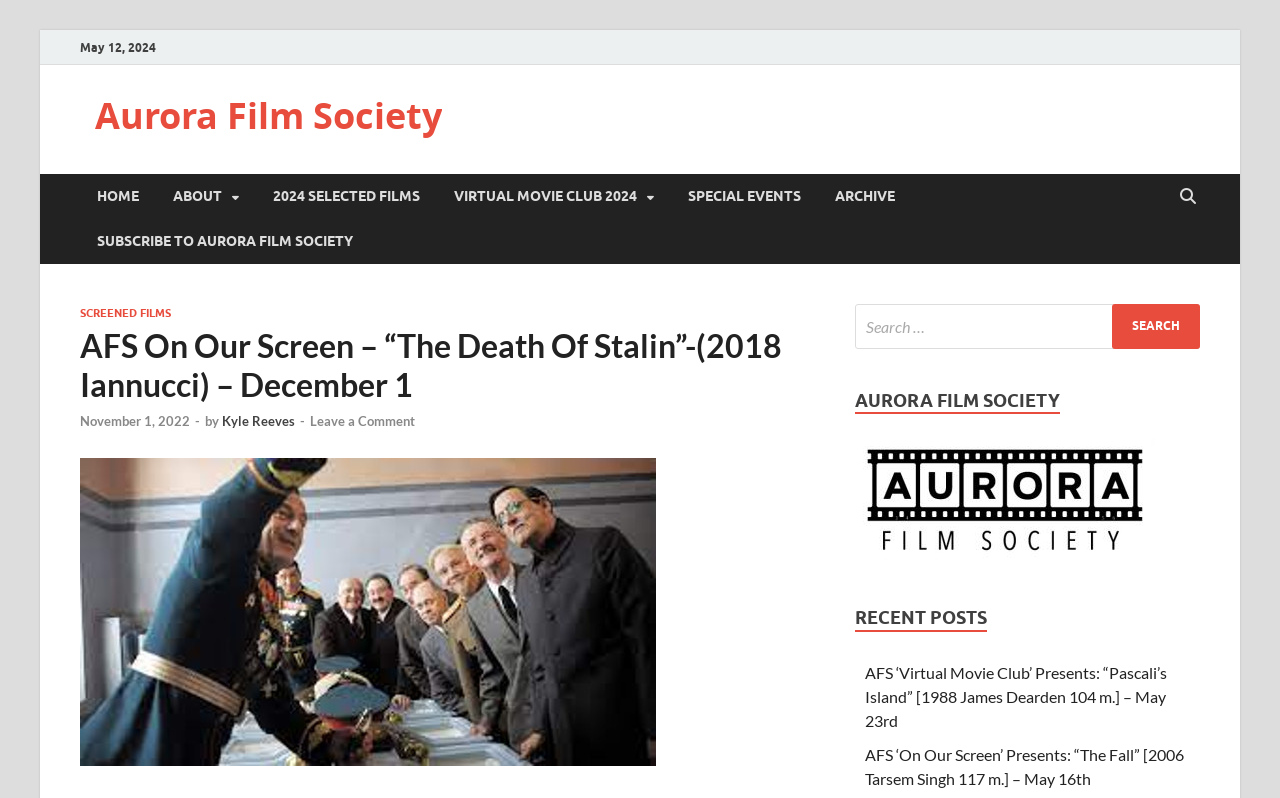What is the title of the film being discussed?
Look at the screenshot and respond with a single word or phrase.

The Death Of Stalin